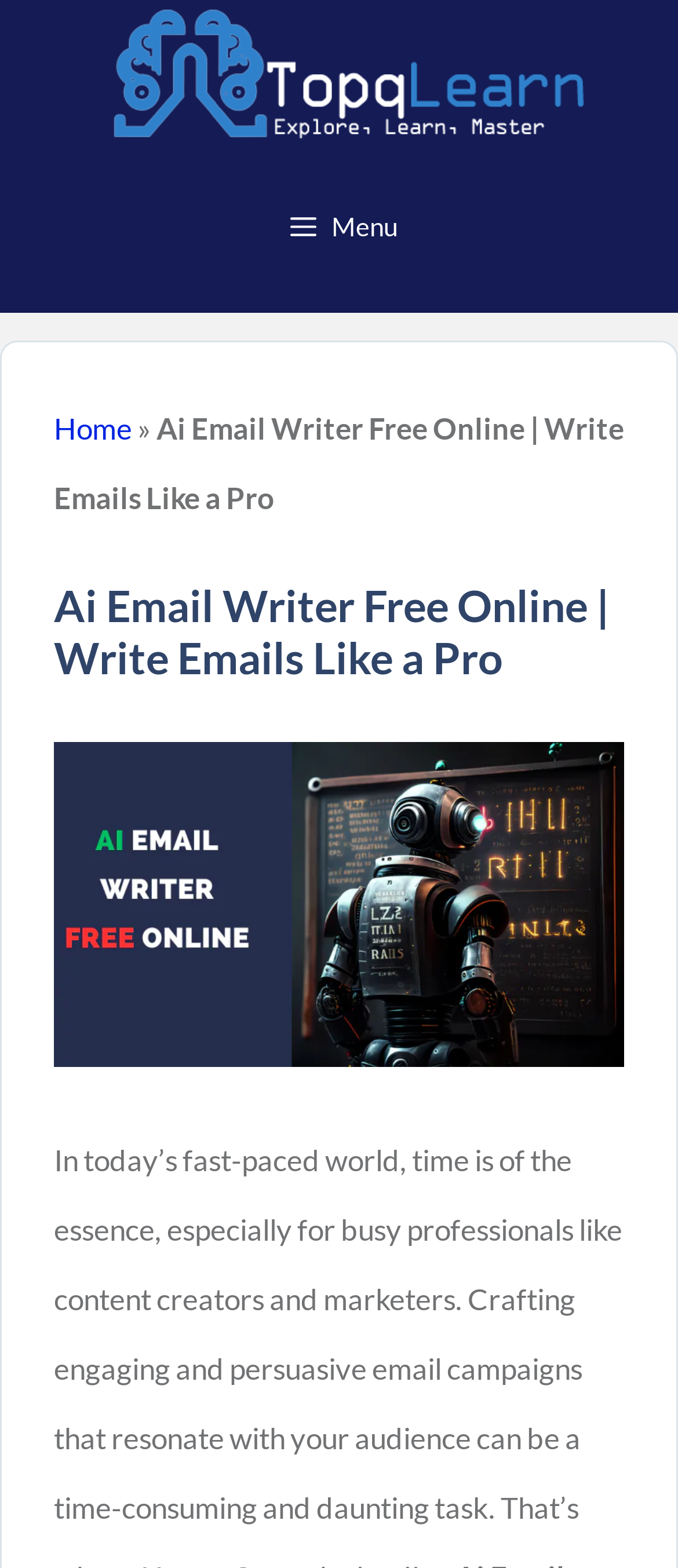What is the content of the header? Please answer the question using a single word or phrase based on the image.

Ai Email Writer Free Online | Write Emails Like a Pro